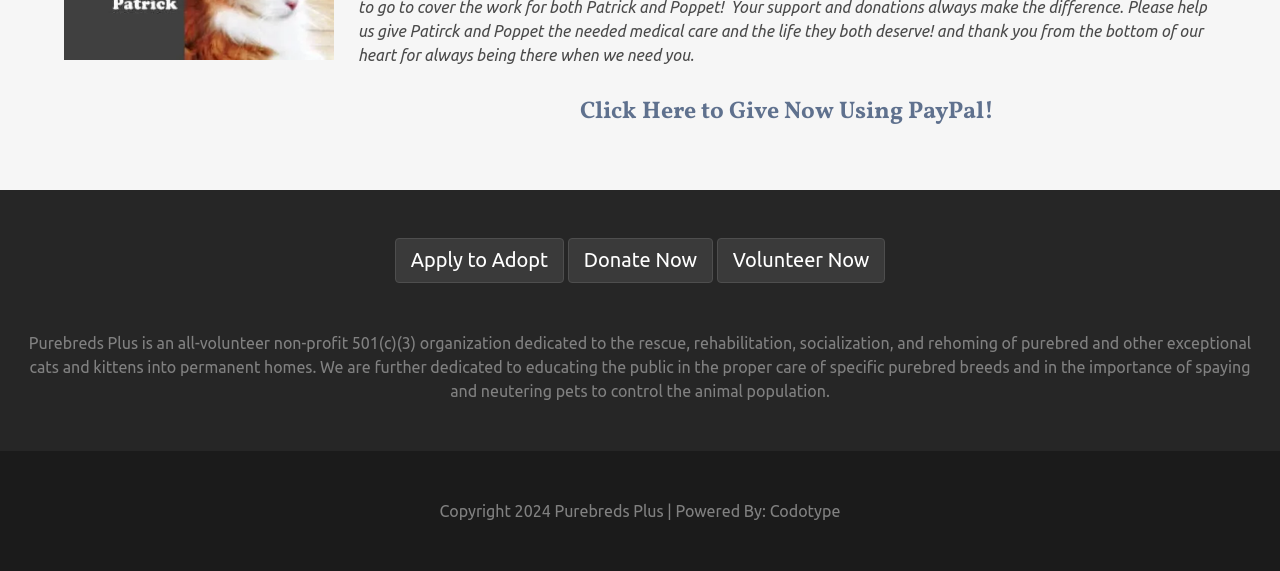What year is the copyright for the website?
Please provide a comprehensive and detailed answer to the question.

The StaticText element at the bottom of the page contains the copyright information, which includes the year '2024', indicating that the website's copyright is for that year.